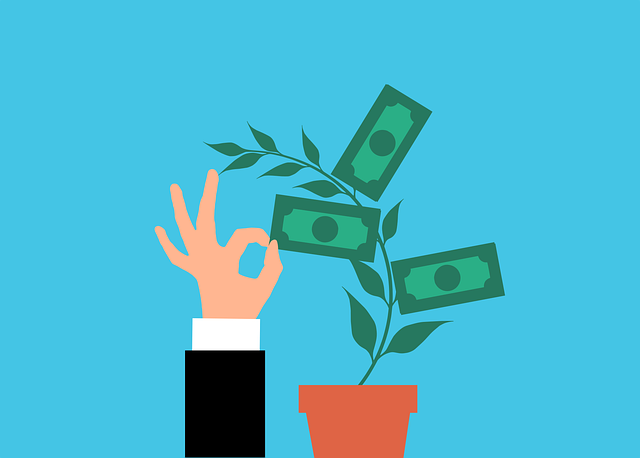Please examine the image and answer the question with a detailed explanation:
What is the color of the background?

The vibrant blue background enhances the theme of prosperity and success, suggesting a bright outlook for those seeking to enhance their financial stability, which is a key aspect of the image's overall visual representation.